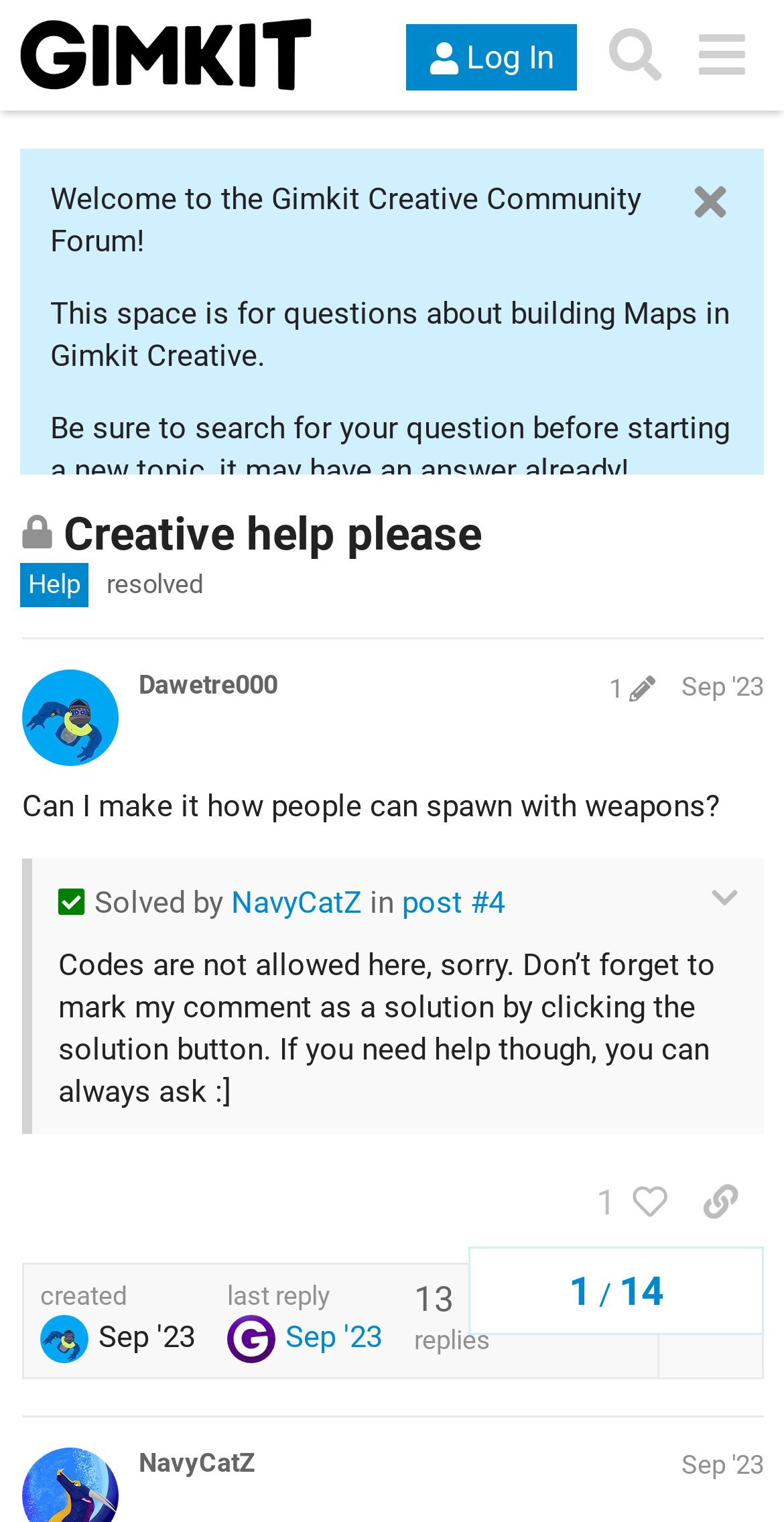What is the name of the community forum?
Please provide a single word or phrase answer based on the image.

Gimkit Creative Community Forum